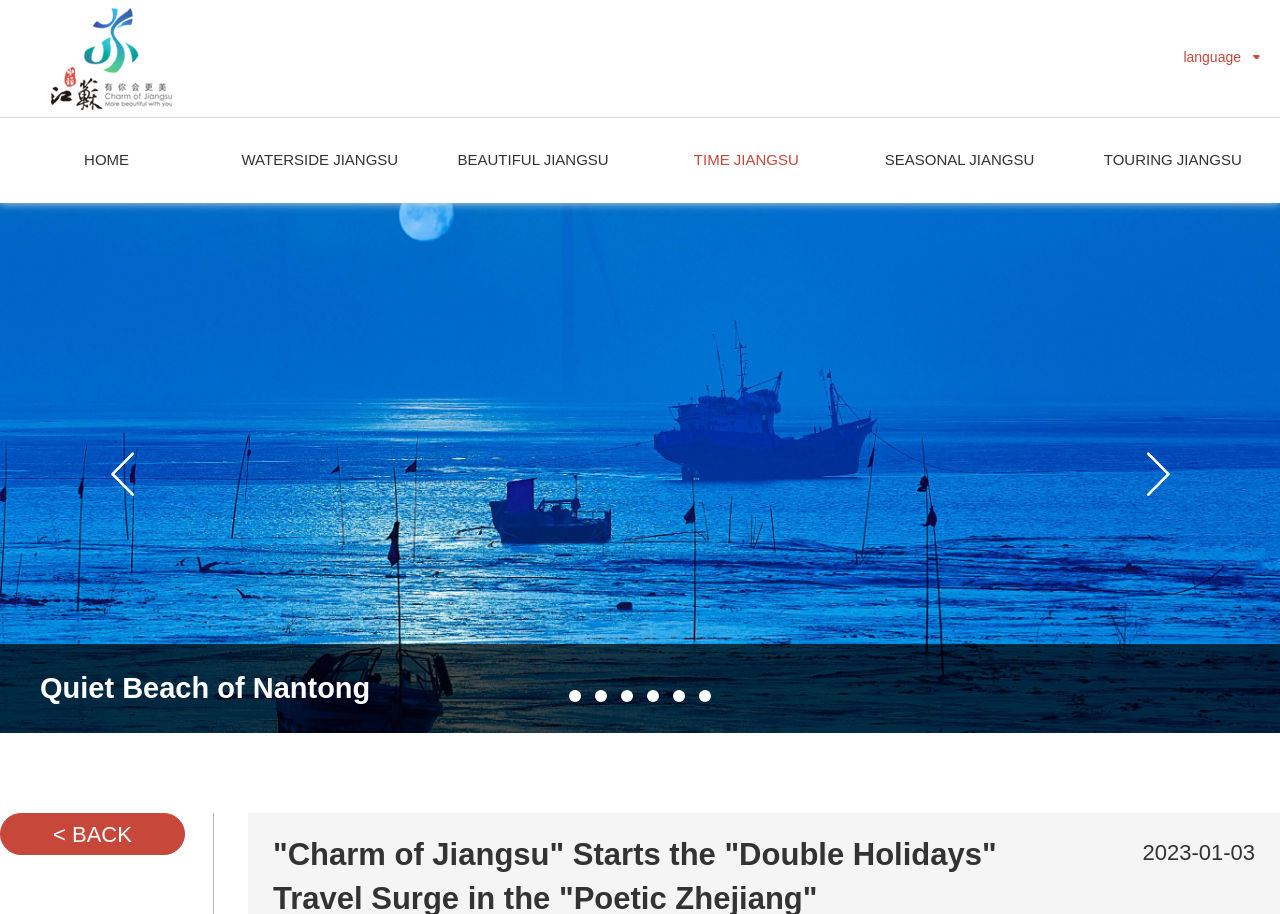From the element description: "HOME", extract the bounding box coordinates of the UI element. The coordinates should be expressed as four float numbers between 0 and 1, in the order [left, top, right, bottom].

[0.0, 0.129, 0.167, 0.222]